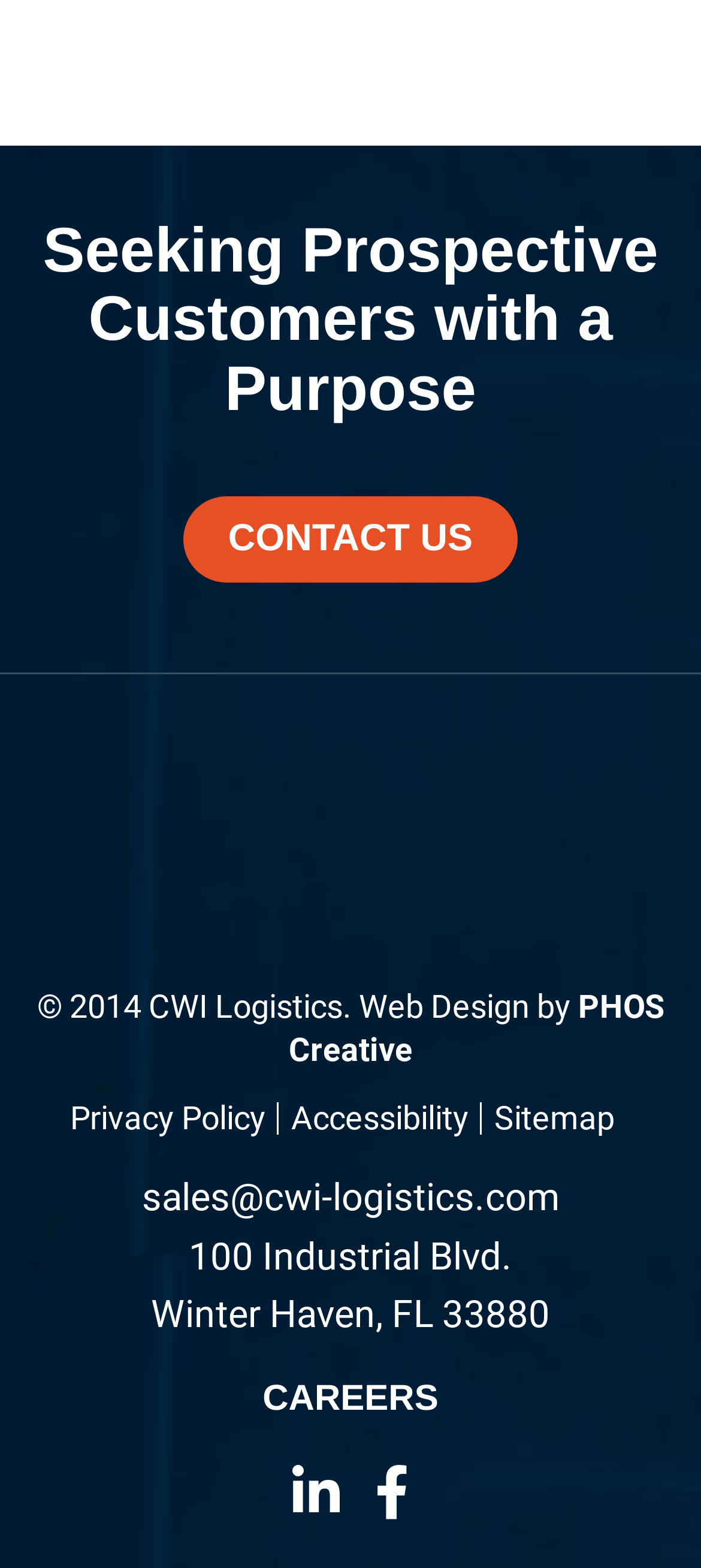Please indicate the bounding box coordinates of the element's region to be clicked to achieve the instruction: "Visit Abraham-Hicks category". Provide the coordinates as four float numbers between 0 and 1, i.e., [left, top, right, bottom].

None